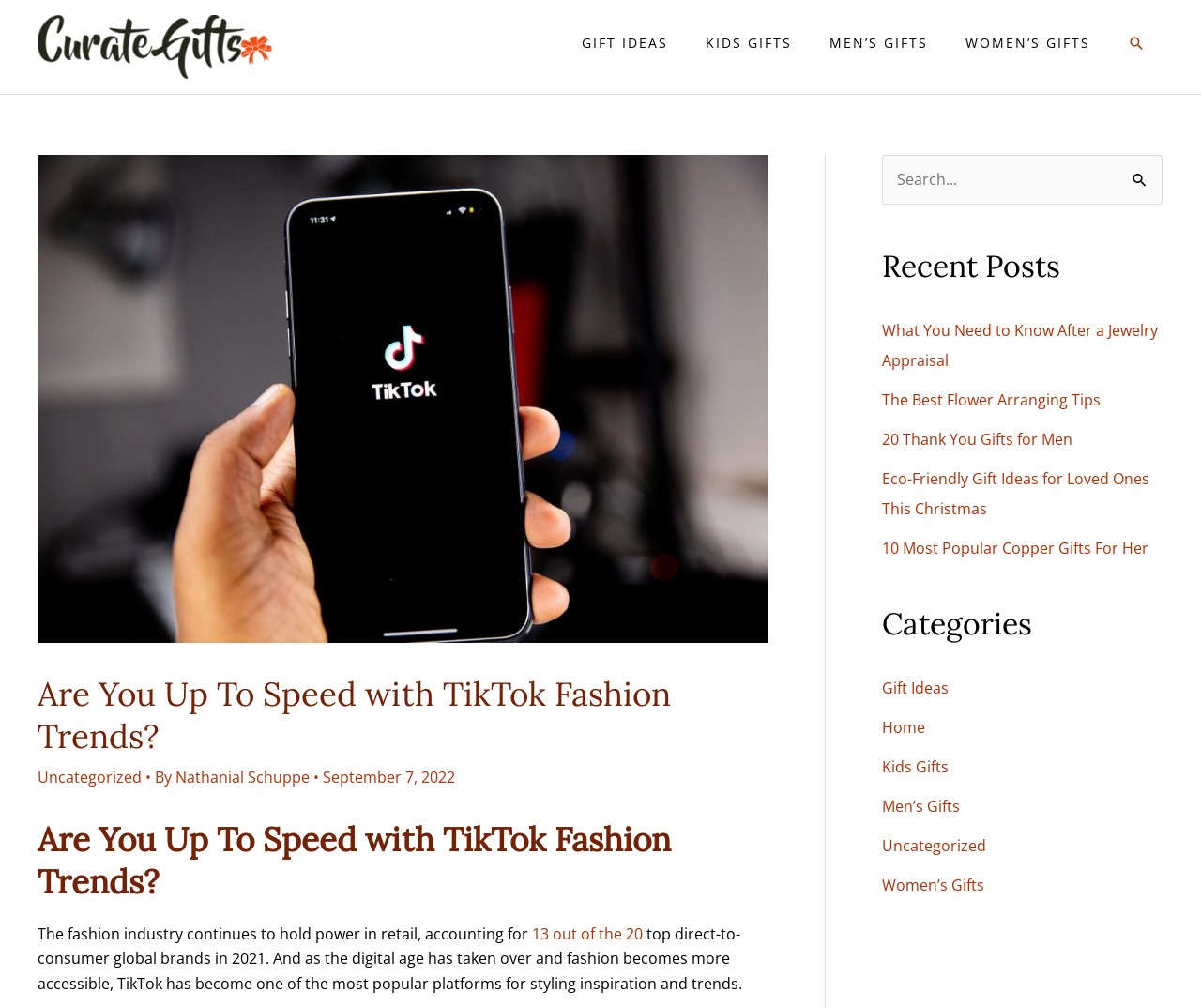Locate the bounding box of the UI element described in the following text: "Women’s Gifts".

[0.734, 0.868, 0.82, 0.889]